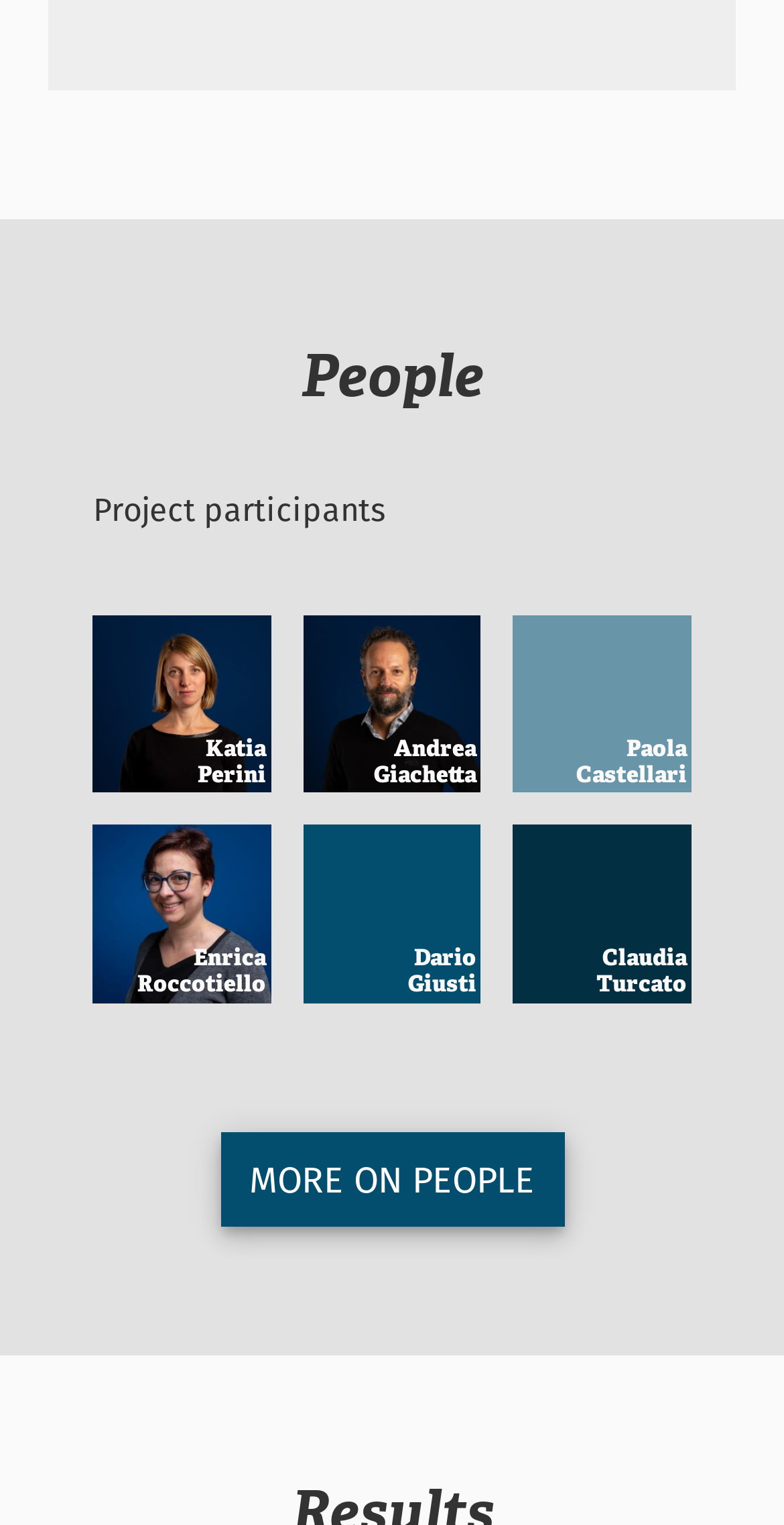How many project participants are listed?
Based on the screenshot, give a detailed explanation to answer the question.

There are 6 project participants listed on the webpage, which are Katia Perini, Andrea Giachetta, Paola Castellari, Enrica Roccotiello, Dario Giusti, and Claudia Turcato. These names are listed as links under the 'Project participants' text.